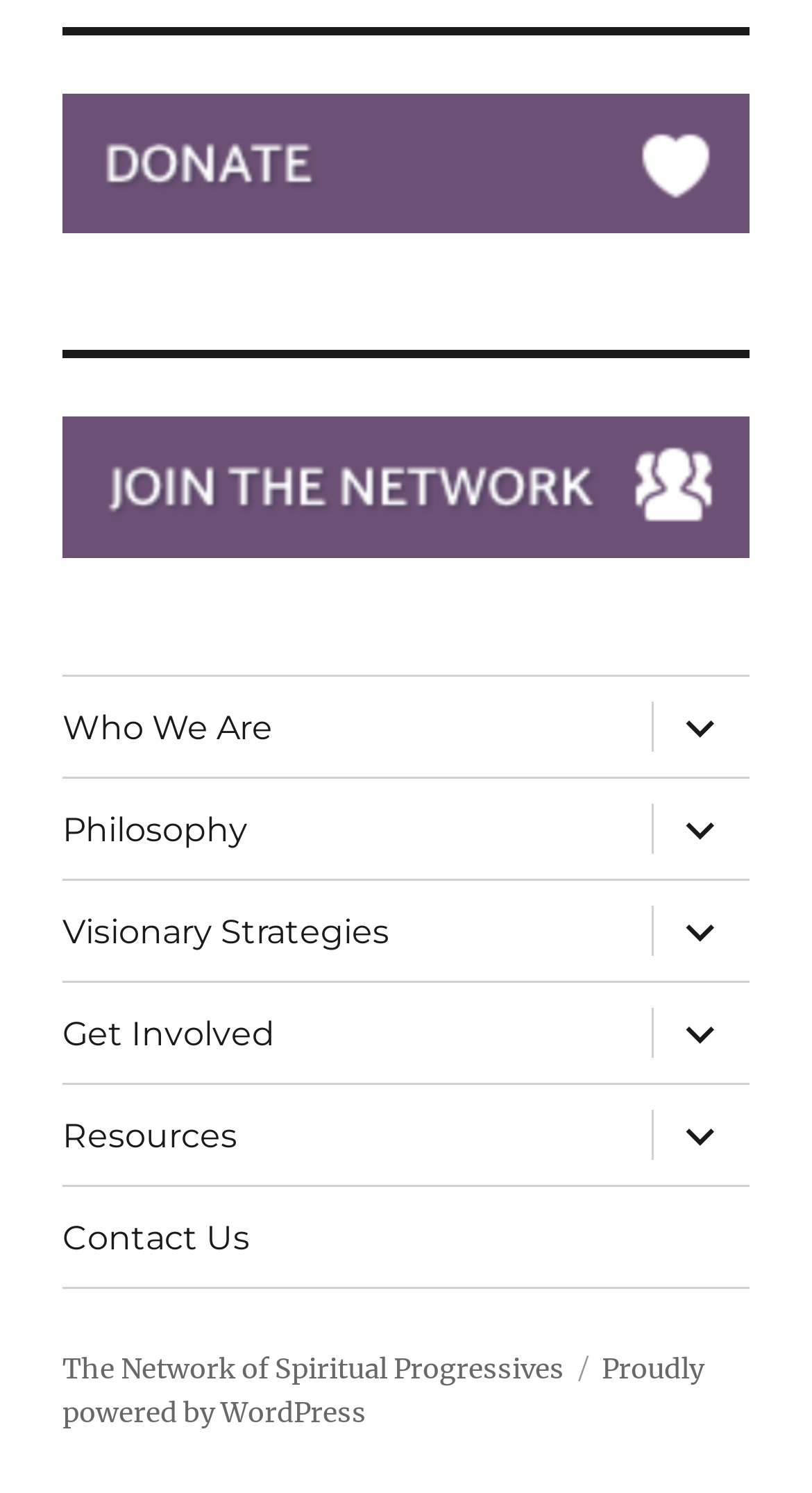Please provide a short answer using a single word or phrase for the question:
How many menu items are in the footer?

7